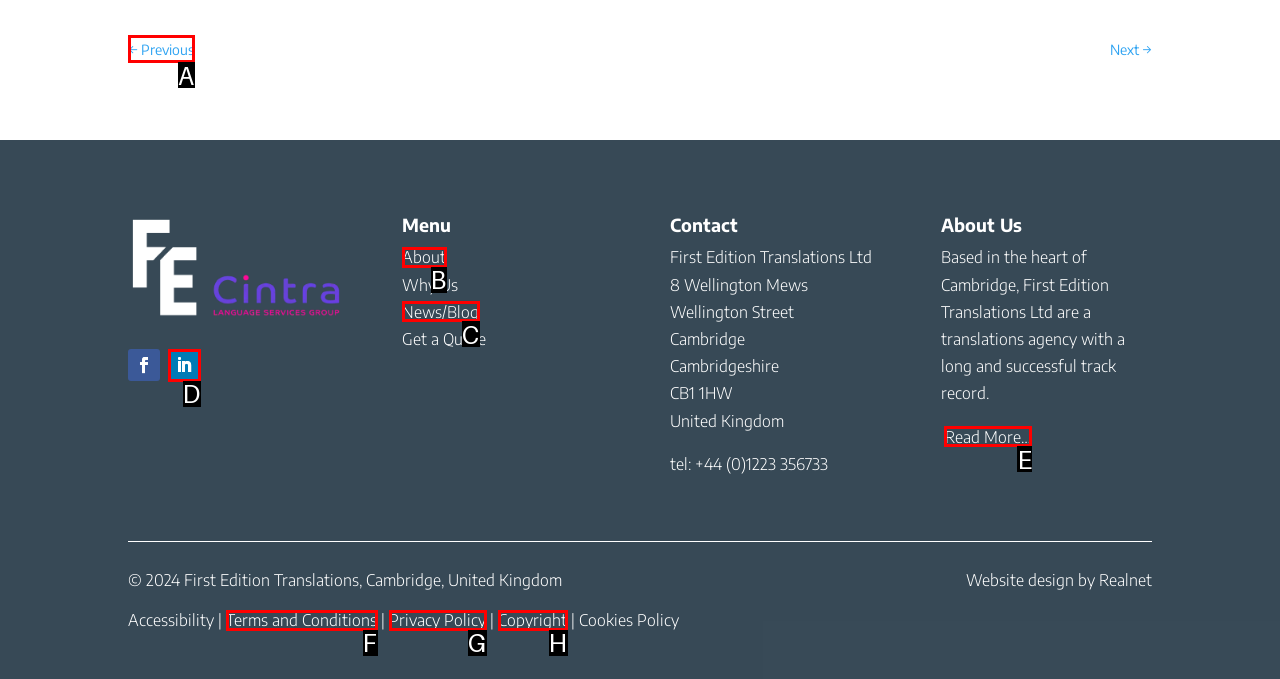Tell me the correct option to click for this task: Click the 'Read More…' link
Write down the option's letter from the given choices.

E